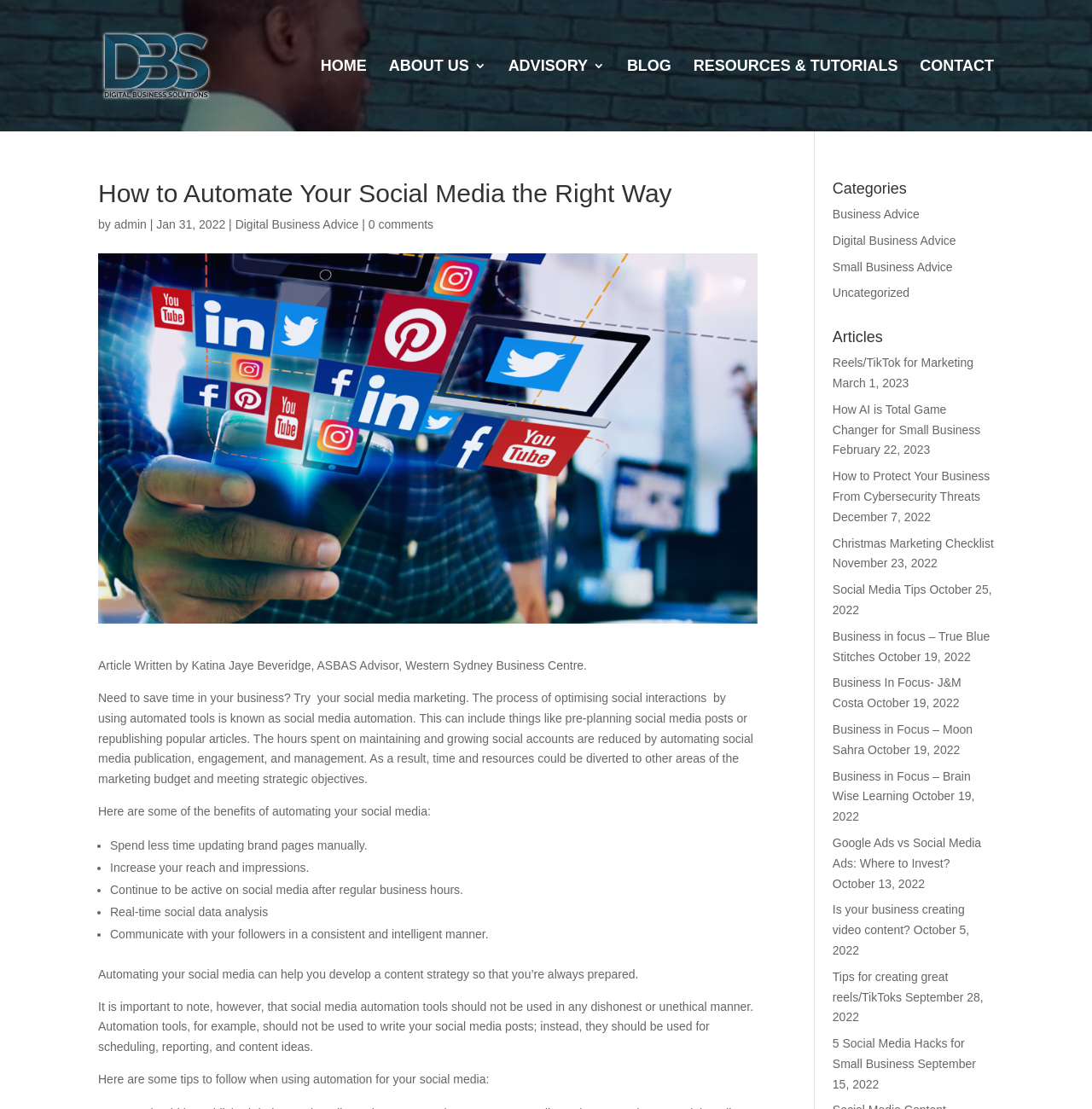Please provide a one-word or phrase answer to the question: 
Who wrote the article?

Katina Jaye Beveridge